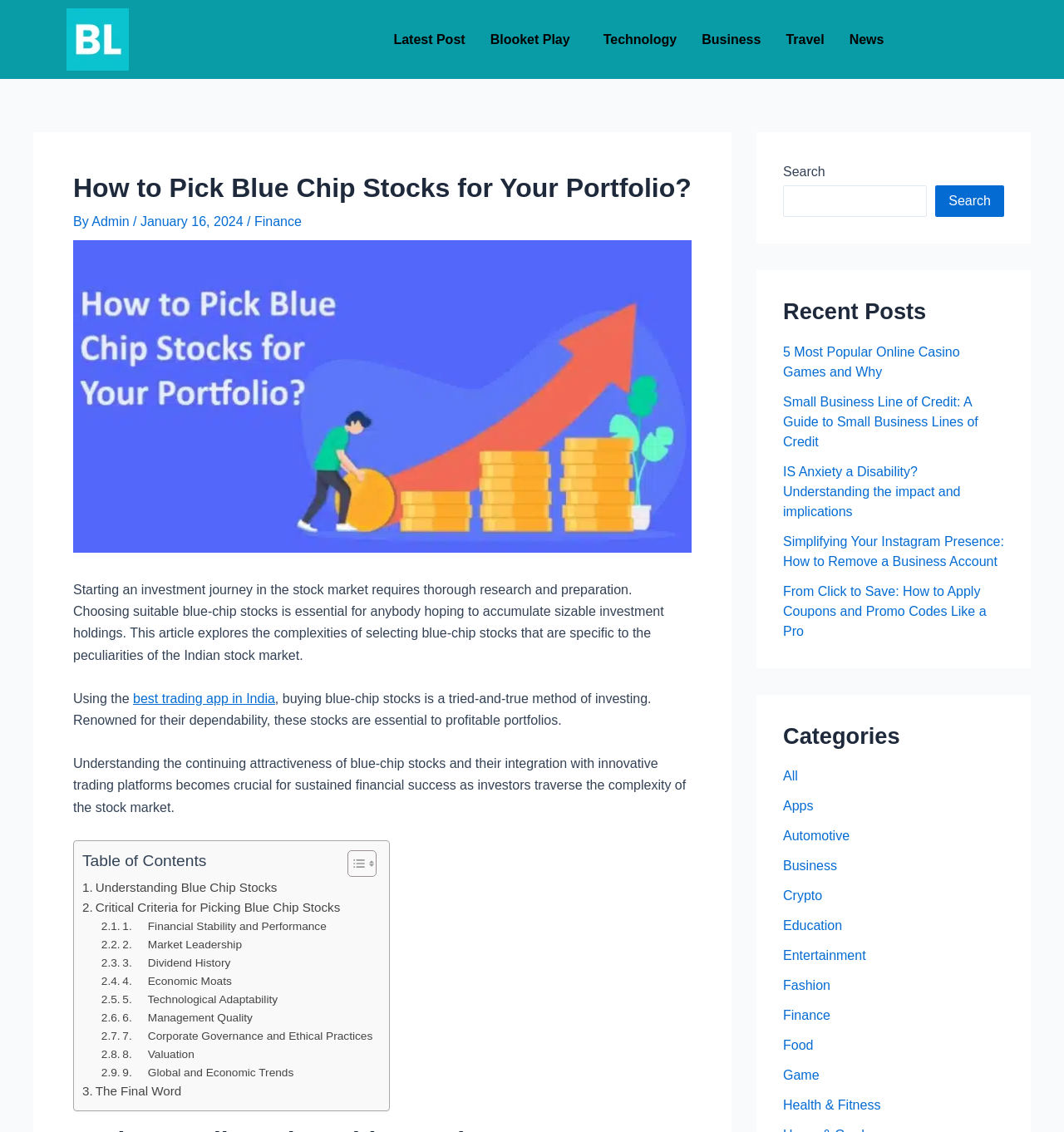Using the format (top-left x, top-left y, bottom-right x, bottom-right y), and given the element description, identify the bounding box coordinates within the screenshot: Search

[0.879, 0.164, 0.944, 0.192]